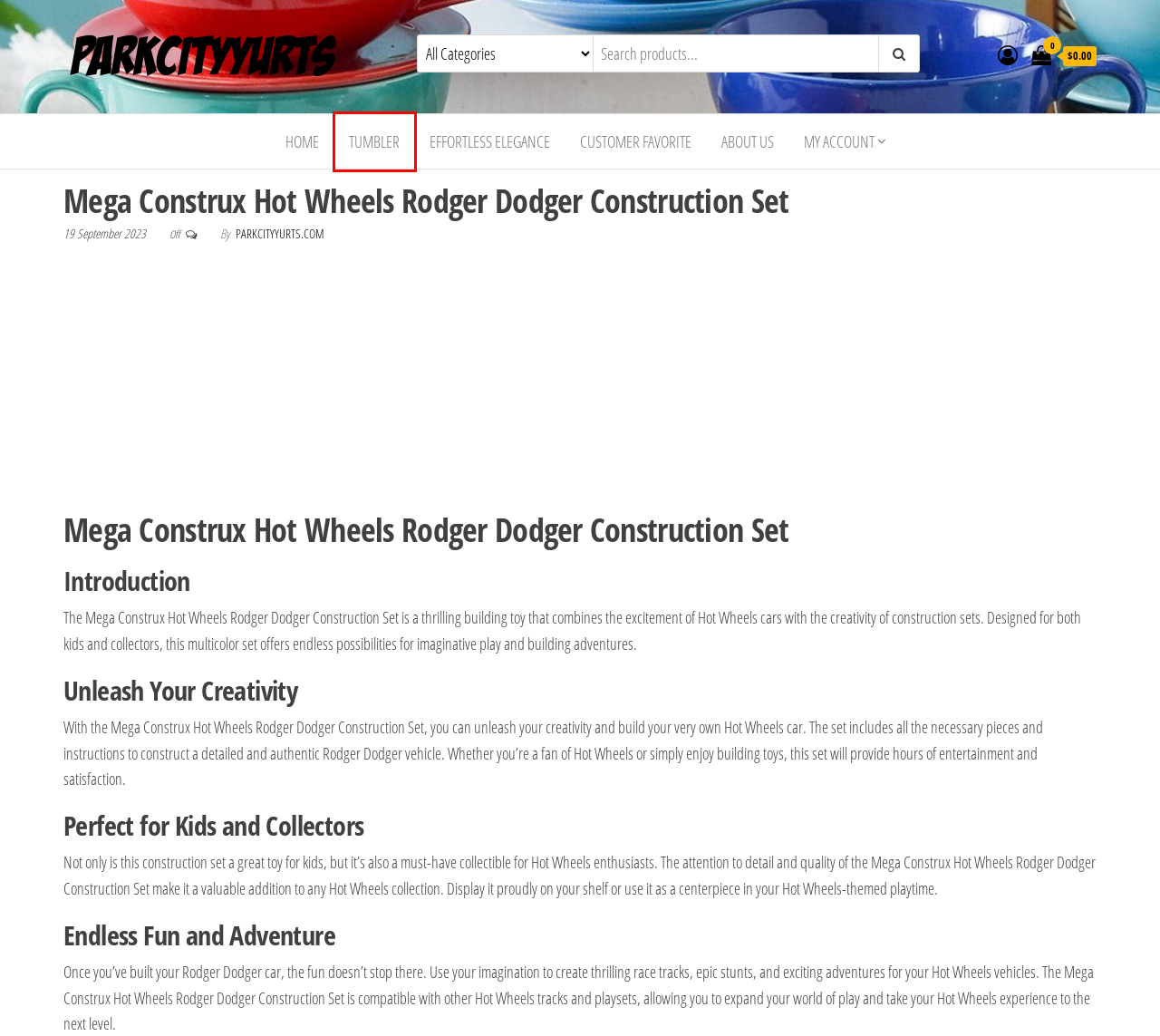Analyze the screenshot of a webpage that features a red rectangle bounding box. Pick the webpage description that best matches the new webpage you would see after clicking on the element within the red bounding box. Here are the candidates:
A. My account – PARKCITYYURTS
B. Cart – PARKCITYYURTS
C. Tumbler – PARKCITYYURTS
D. Customer favorite – PARKCITYYURTS
E. Effortless Elegance – PARKCITYYURTS
F. PARKCITYYURTS – Welcome to PARKCITYYURTS
G. parkcityyurts.com – PARKCITYYURTS
H. About Us – PARKCITYYURTS

C